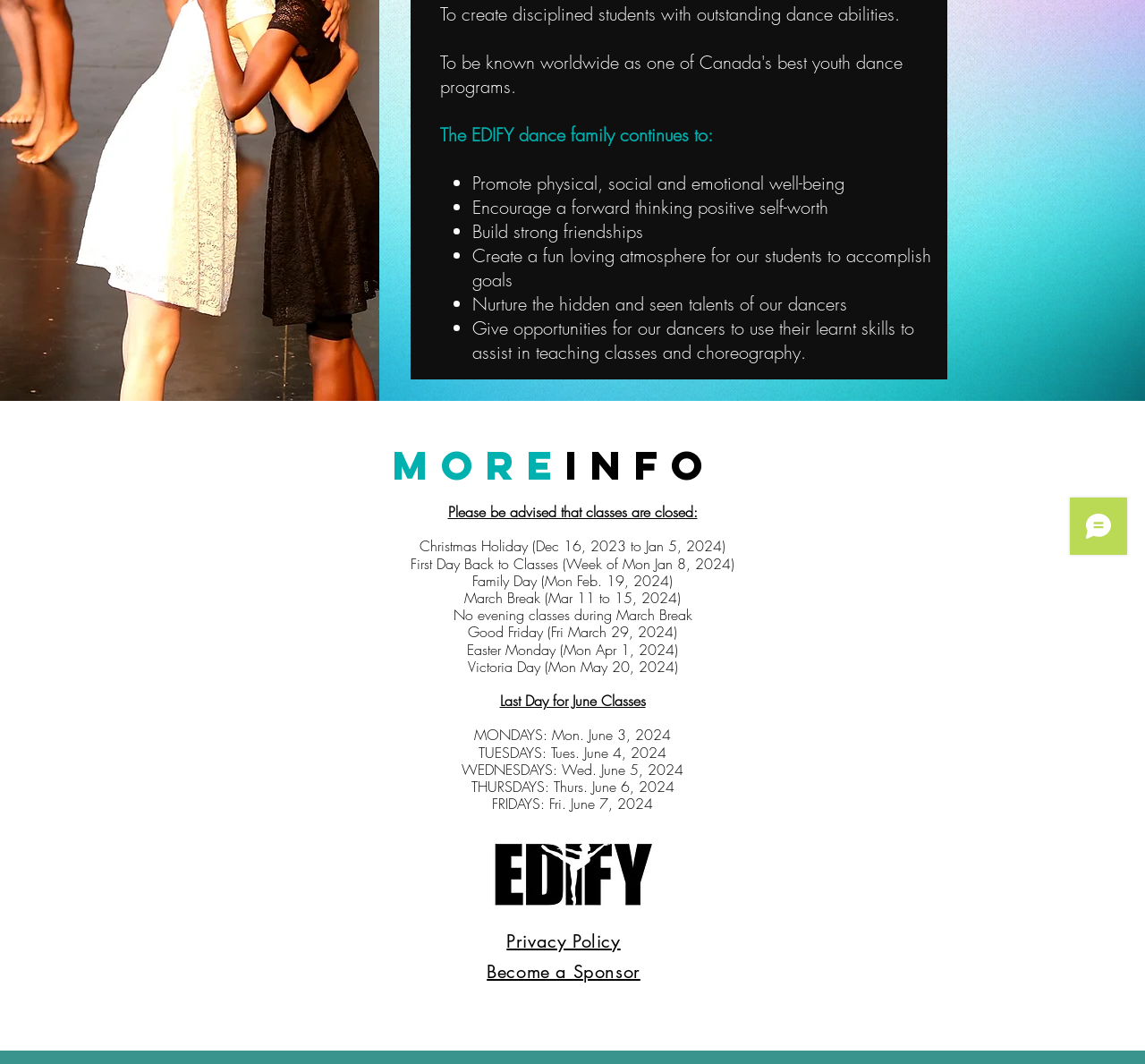Provide the bounding box coordinates in the format (top-left x, top-left y, bottom-right x, bottom-right y). All values are floating point numbers between 0 and 1. Determine the bounding box coordinate of the UI element described as: Privacy Policy

[0.442, 0.875, 0.542, 0.896]